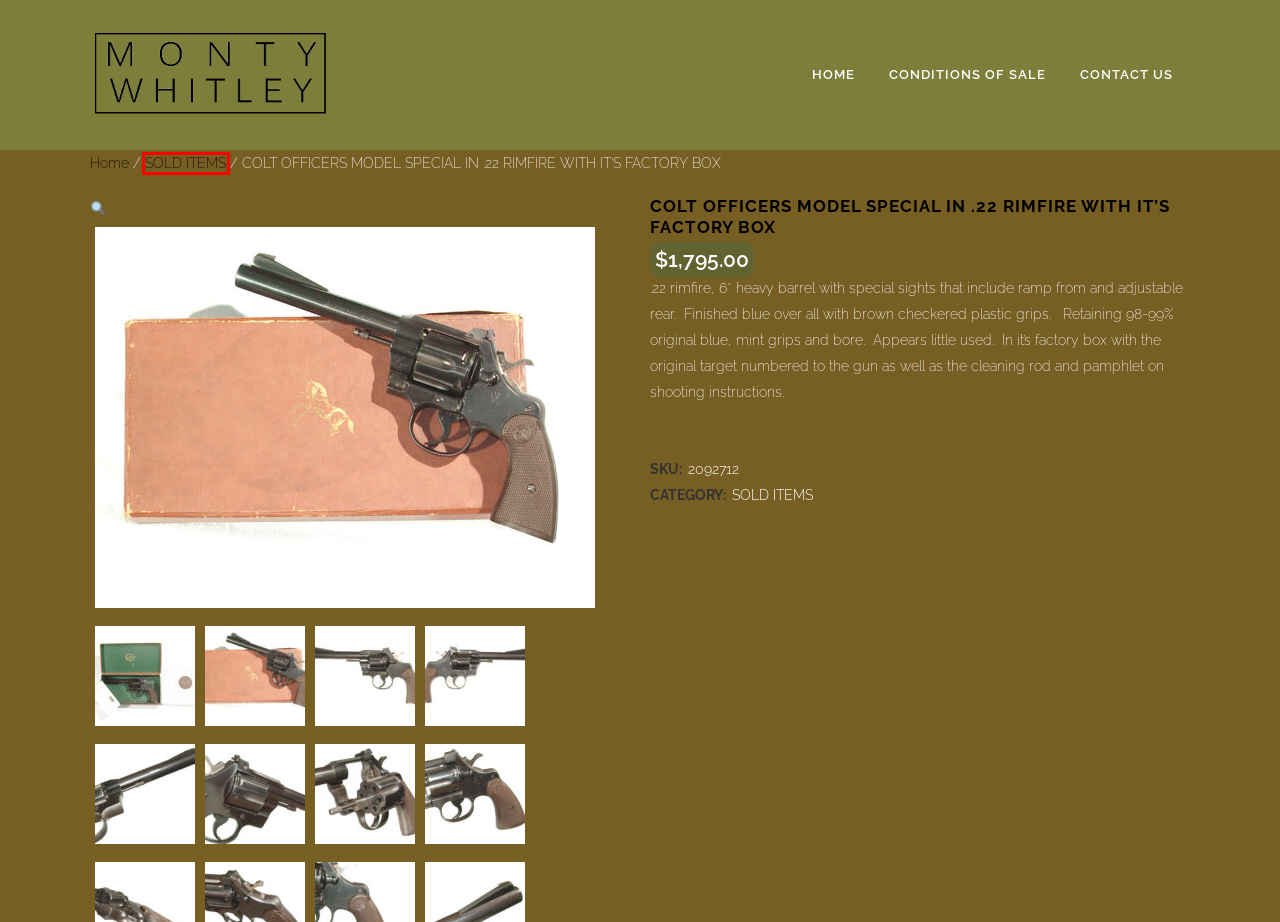Observe the webpage screenshot and focus on the red bounding box surrounding a UI element. Choose the most appropriate webpage description that corresponds to the new webpage after clicking the element in the bounding box. Here are the candidates:
A. Monty Whitley, Inc. |   KORTH SPORTER .38 SPECIAL CALIBER
B. Monty Whitley, Inc. |   Product categories  SOLD ITEMS
C. CermakTech - Your IT Department
D. Monty Whitley, Inc. | Antique Arms and Fine Sporting Guns
E. Monty Whitley, Inc. |   Conditions of Sale
F. Monty Whitley, Inc. |   HAMMOND BULLDOG (CONNECTICUT ARMS) DERINGER
G. Monty Whitley, Inc. |   H&R 632  “GUARDSMAN” IN IT’S FACTORY BOX
H. Monty Whitley, Inc. |   British Beaumont Adams .36 Caliber Revolver

B